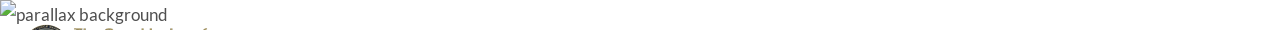Provide a short answer to the following question with just one word or phrase: What is the goal of the webpage's layout?

To create an engaging interface